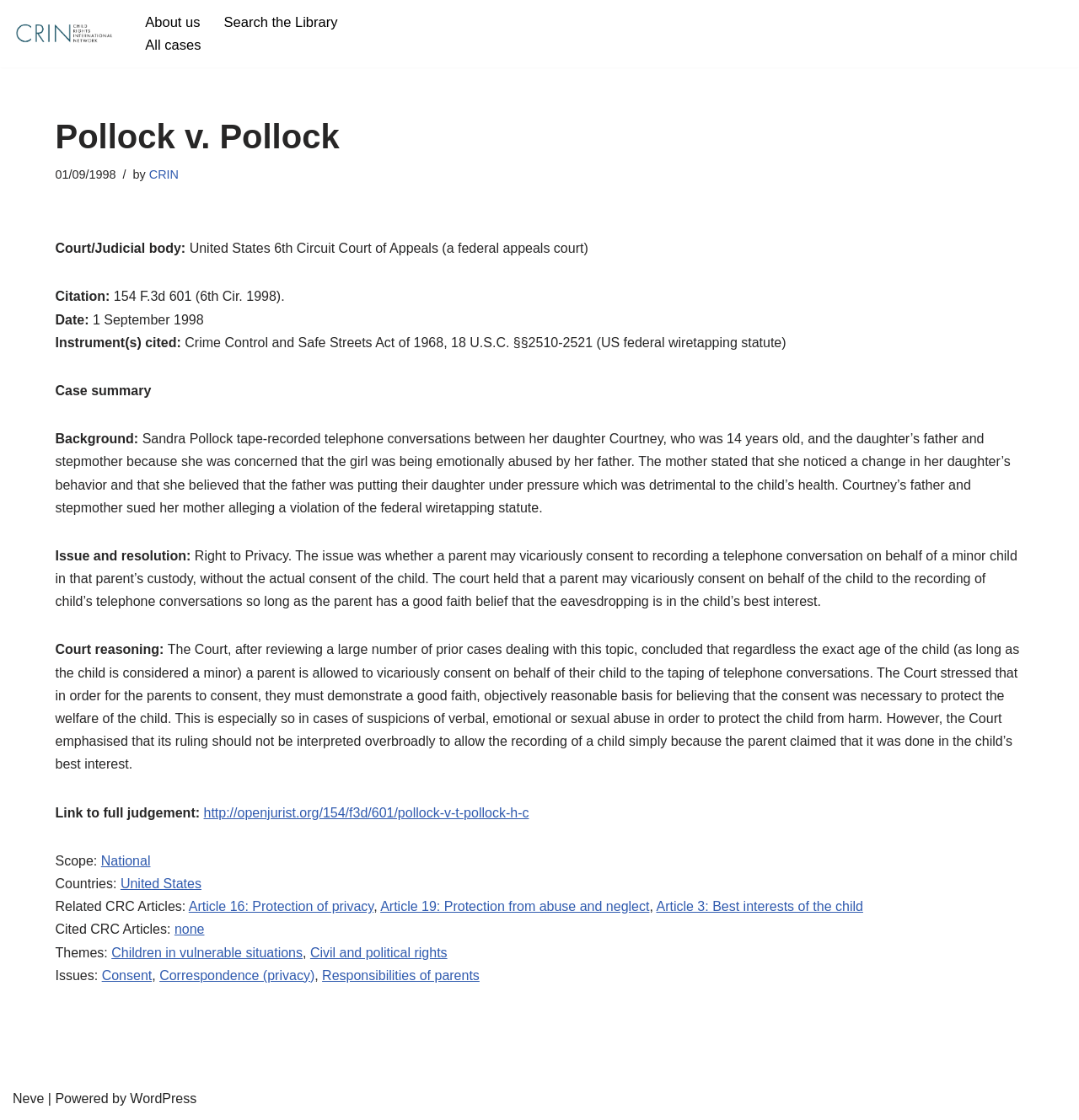Determine the bounding box coordinates for the UI element with the following description: "National". The coordinates should be four float numbers between 0 and 1, represented as [left, top, right, bottom].

[0.094, 0.762, 0.139, 0.775]